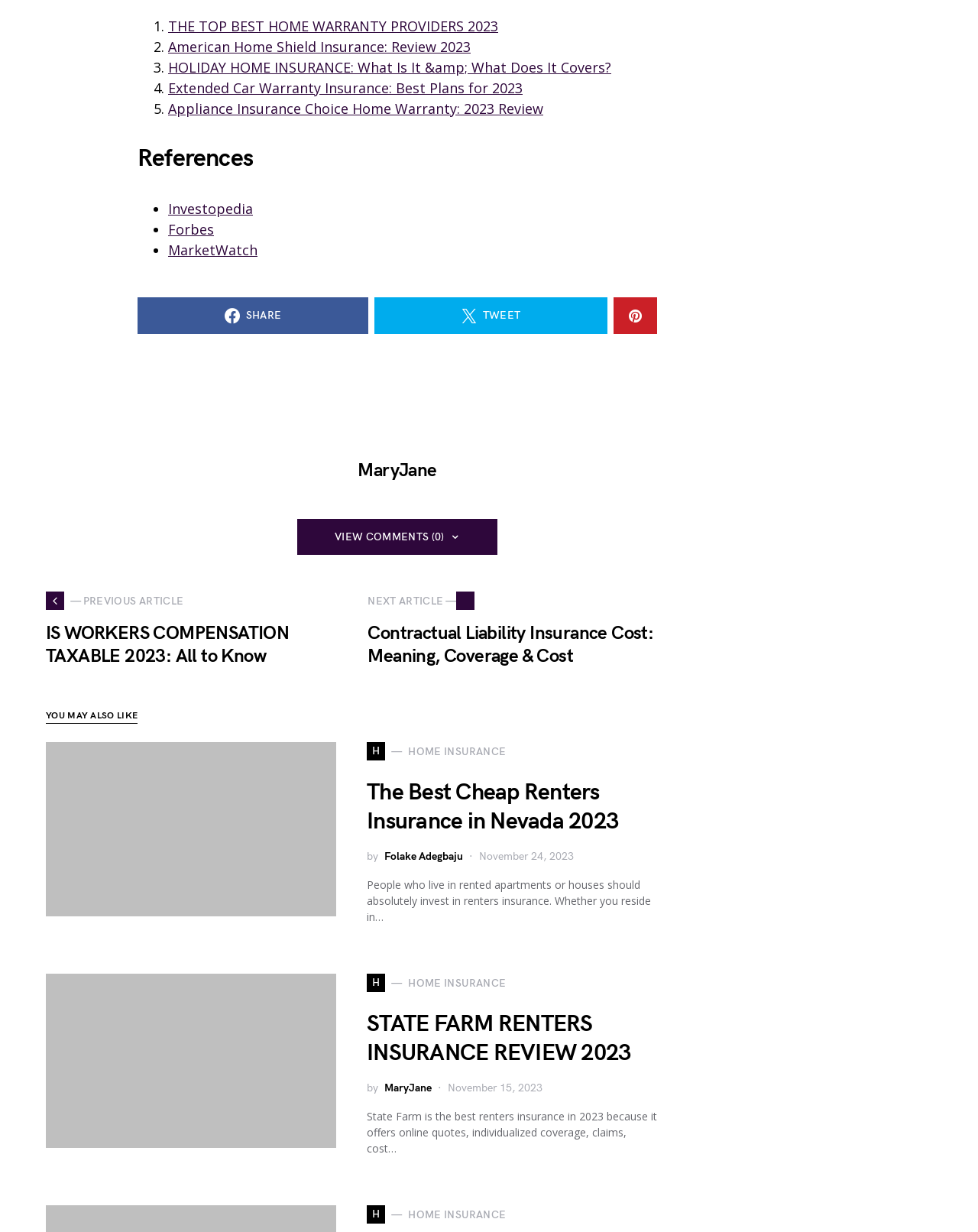Locate the bounding box coordinates of the clickable area to execute the instruction: "Go to the next article about Contractual Liability Insurance Cost". Provide the coordinates as four float numbers between 0 and 1, represented as [left, top, right, bottom].

[0.376, 0.48, 0.672, 0.542]